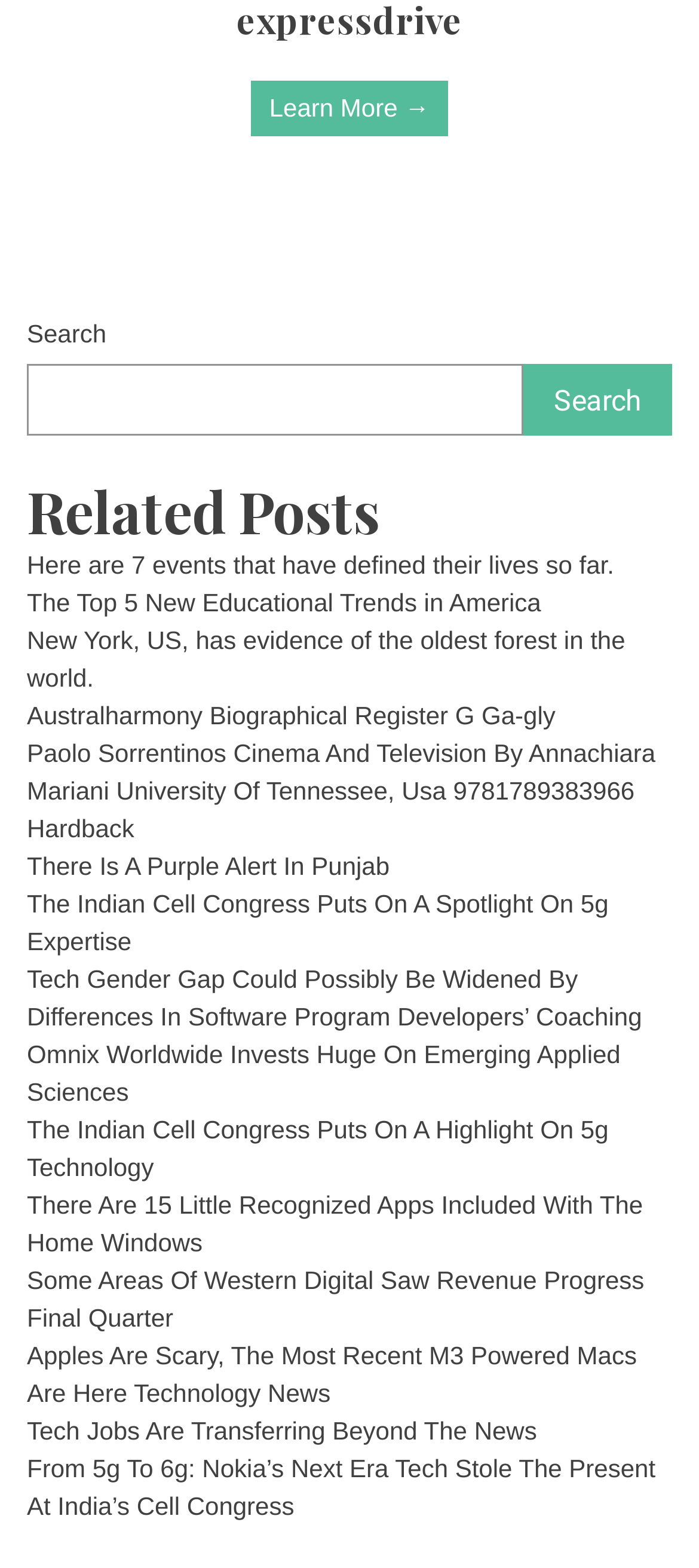Respond with a single word or phrase:
Is there a search box on the webpage?

Yes